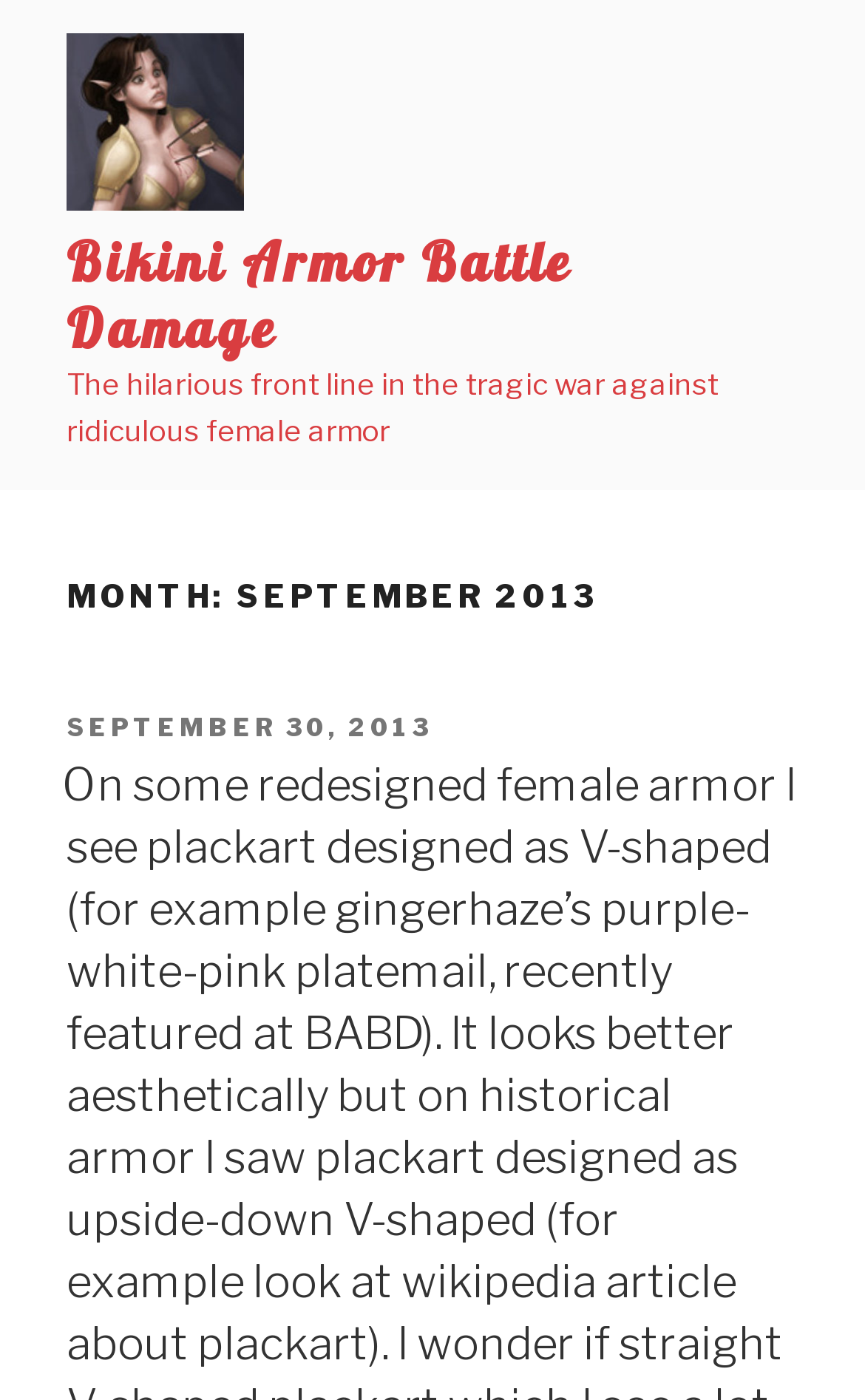What is the purpose of the image?
Based on the image, give a concise answer in the form of a single word or short phrase.

Illustration